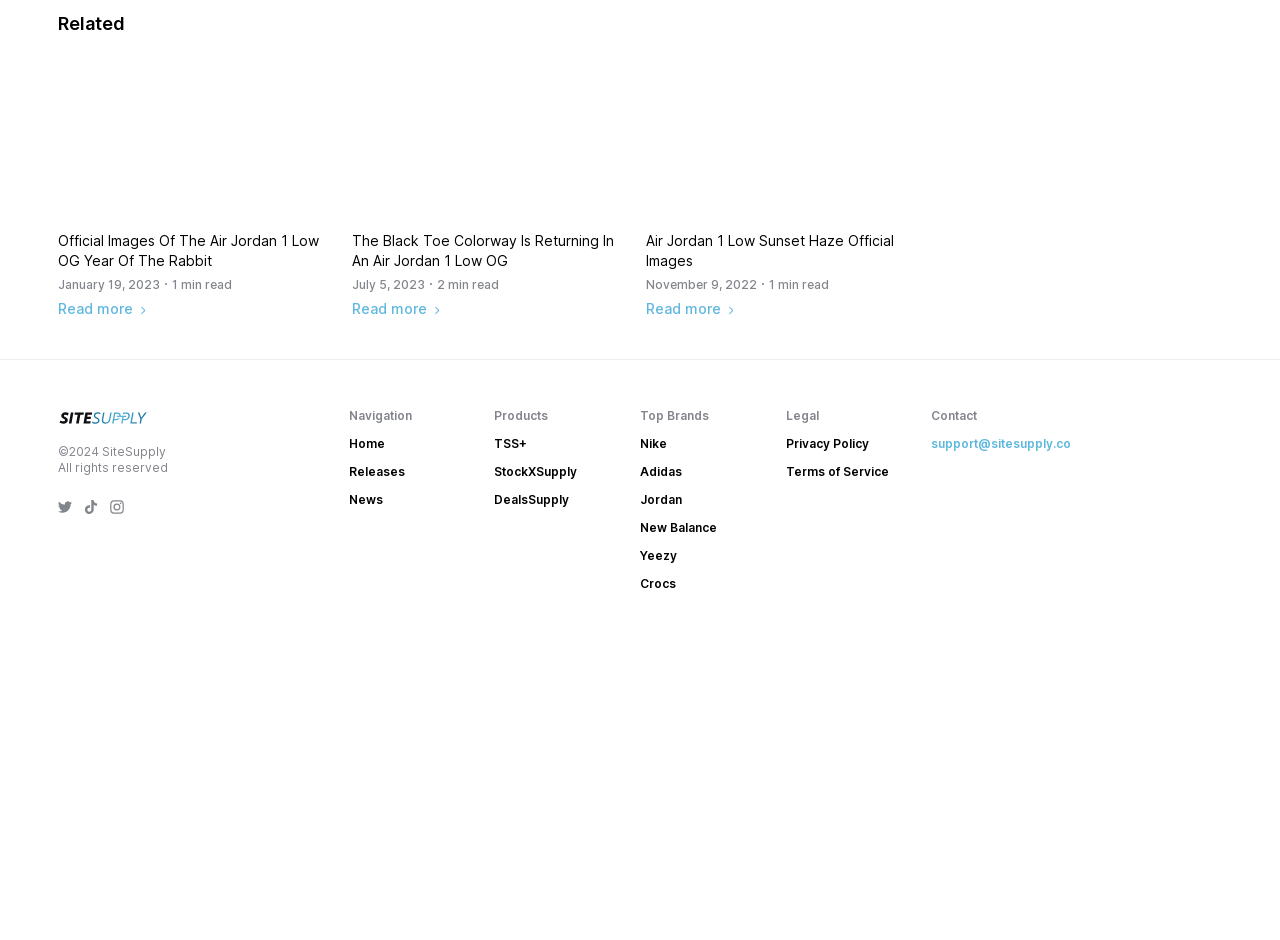Given the element description, predict the bounding box coordinates in the format (top-left x, top-left y, bottom-right x, bottom-right y). Make sure all values are between 0 and 1. Here is the element description: Terms of Service

[0.614, 0.494, 0.694, 0.51]